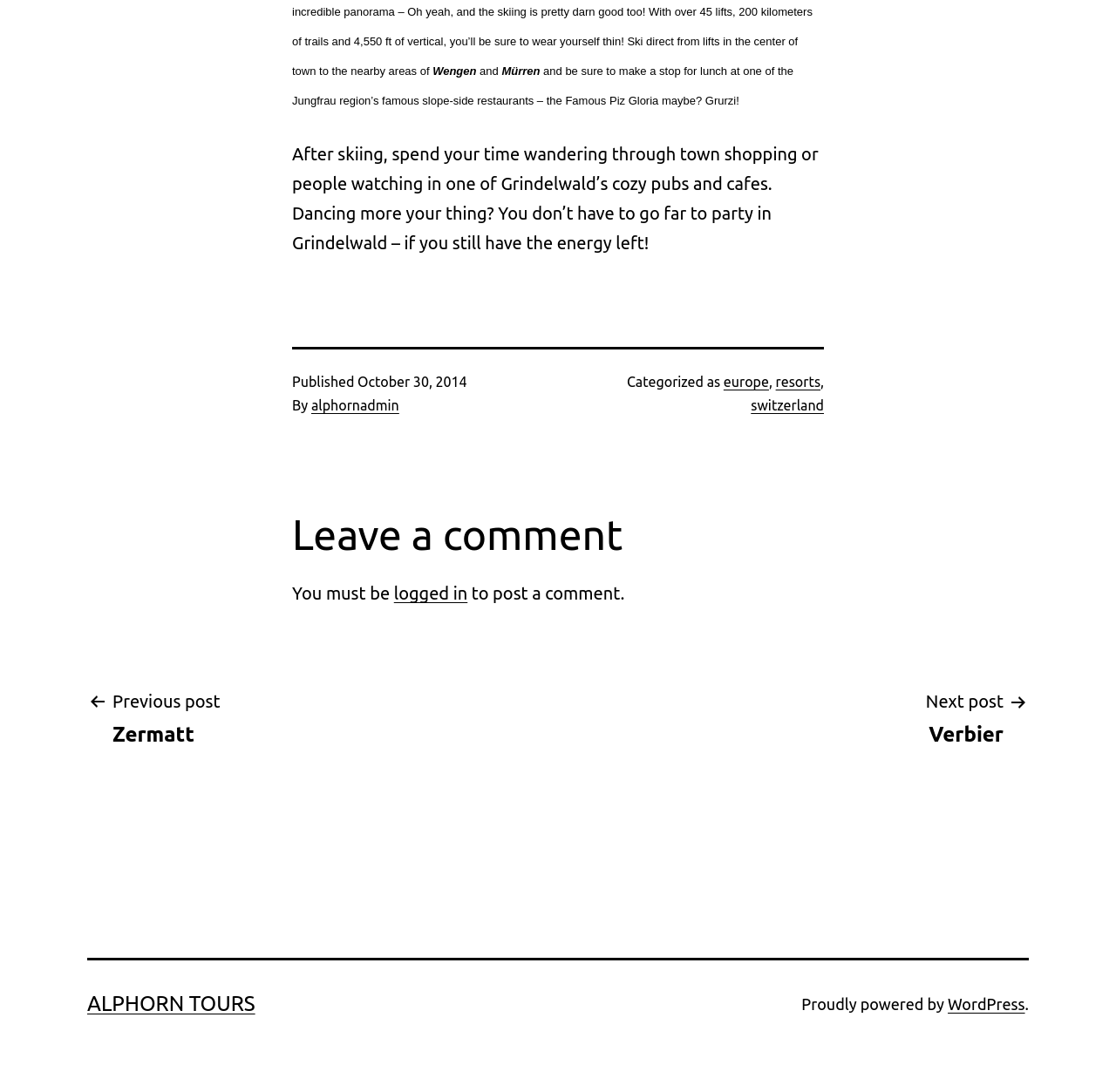Identify the bounding box coordinates for the UI element that matches this description: "Next postVerbier".

[0.81, 0.629, 0.922, 0.685]